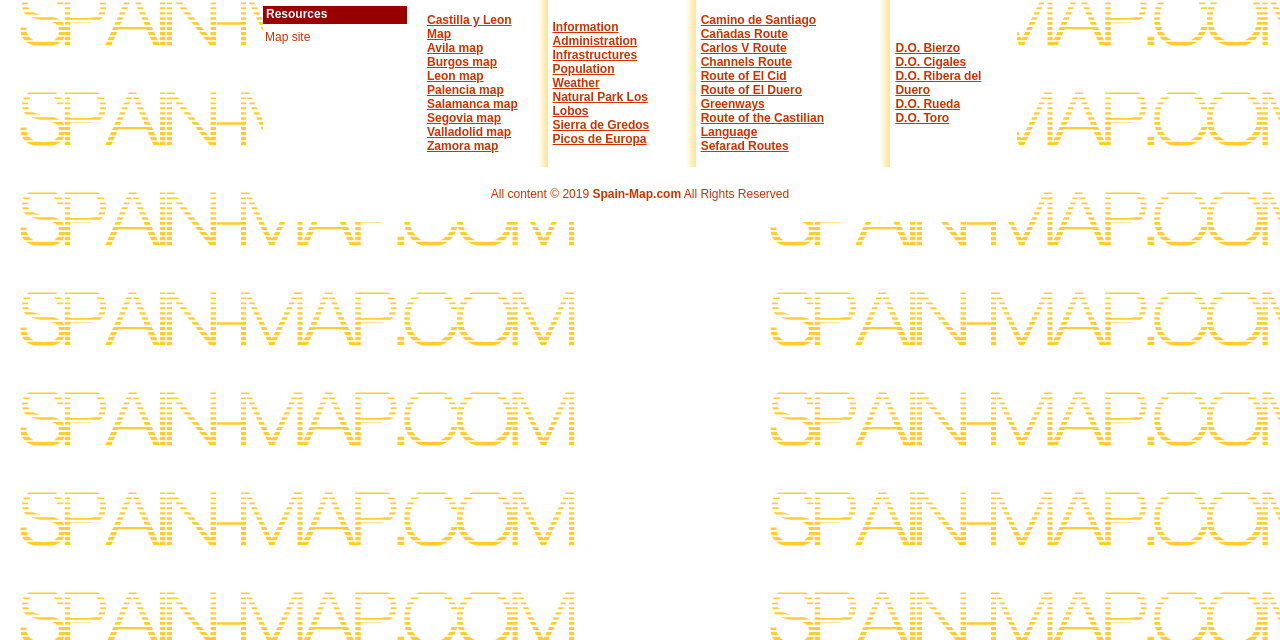Determine the bounding box coordinates (top-left x, top-left y, bottom-right x, bottom-right y) of the UI element described in the following text: Greenways

[0.547, 0.152, 0.597, 0.173]